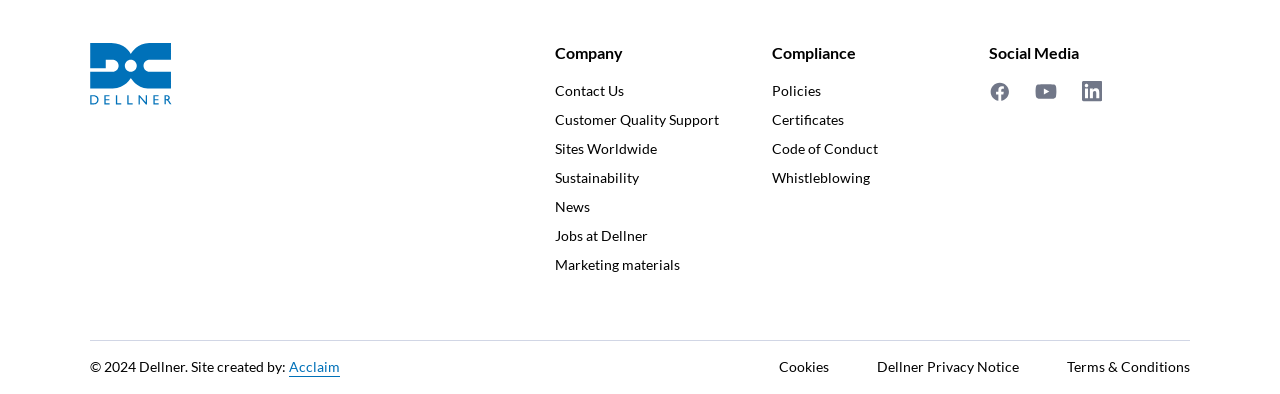Answer the following inquiry with a single word or phrase:
What is the section title above 'Contact Us'?

Company